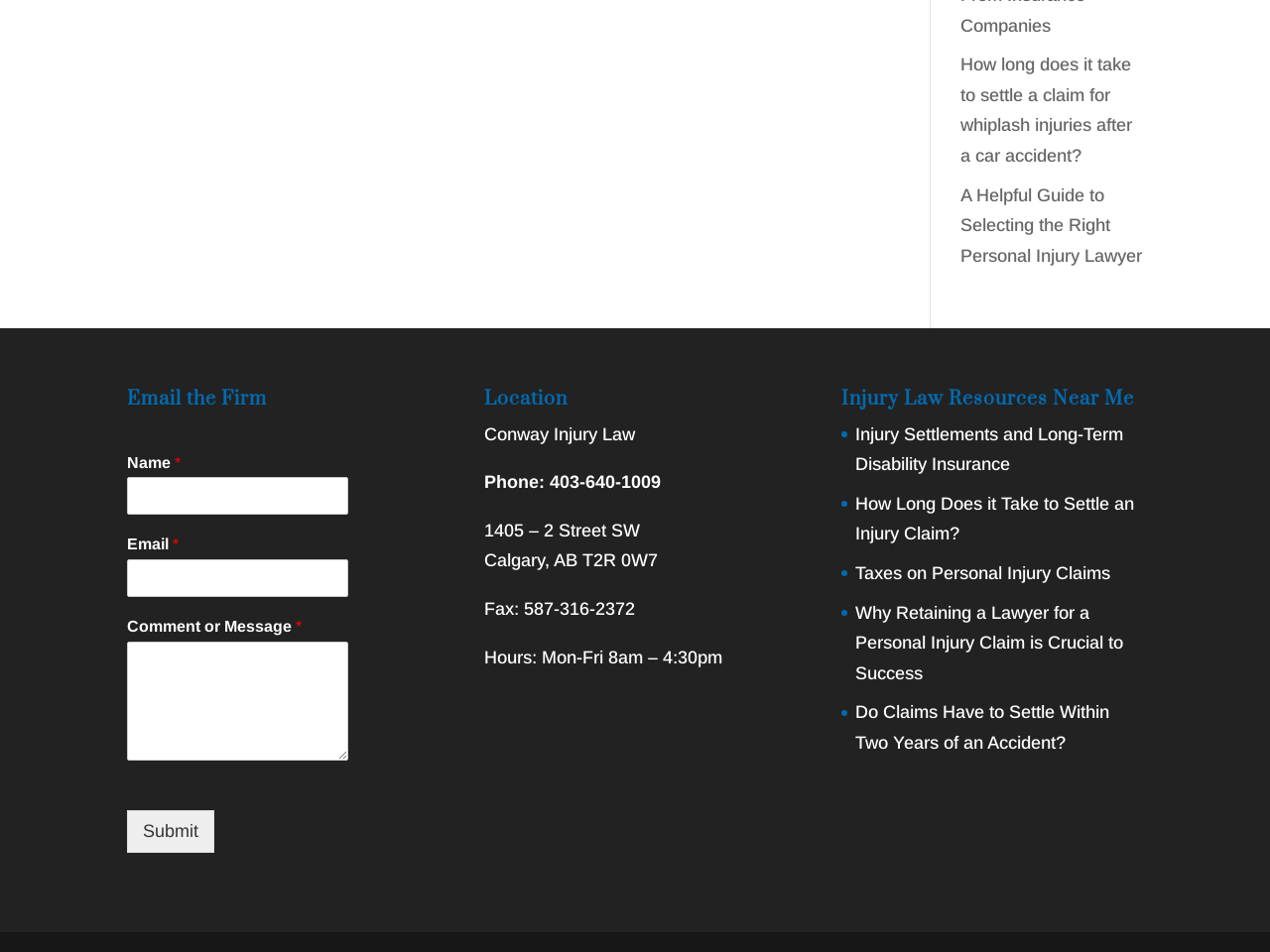Please find the bounding box coordinates of the section that needs to be clicked to achieve this instruction: "Click the 'Submit' button".

[0.1, 0.851, 0.169, 0.896]